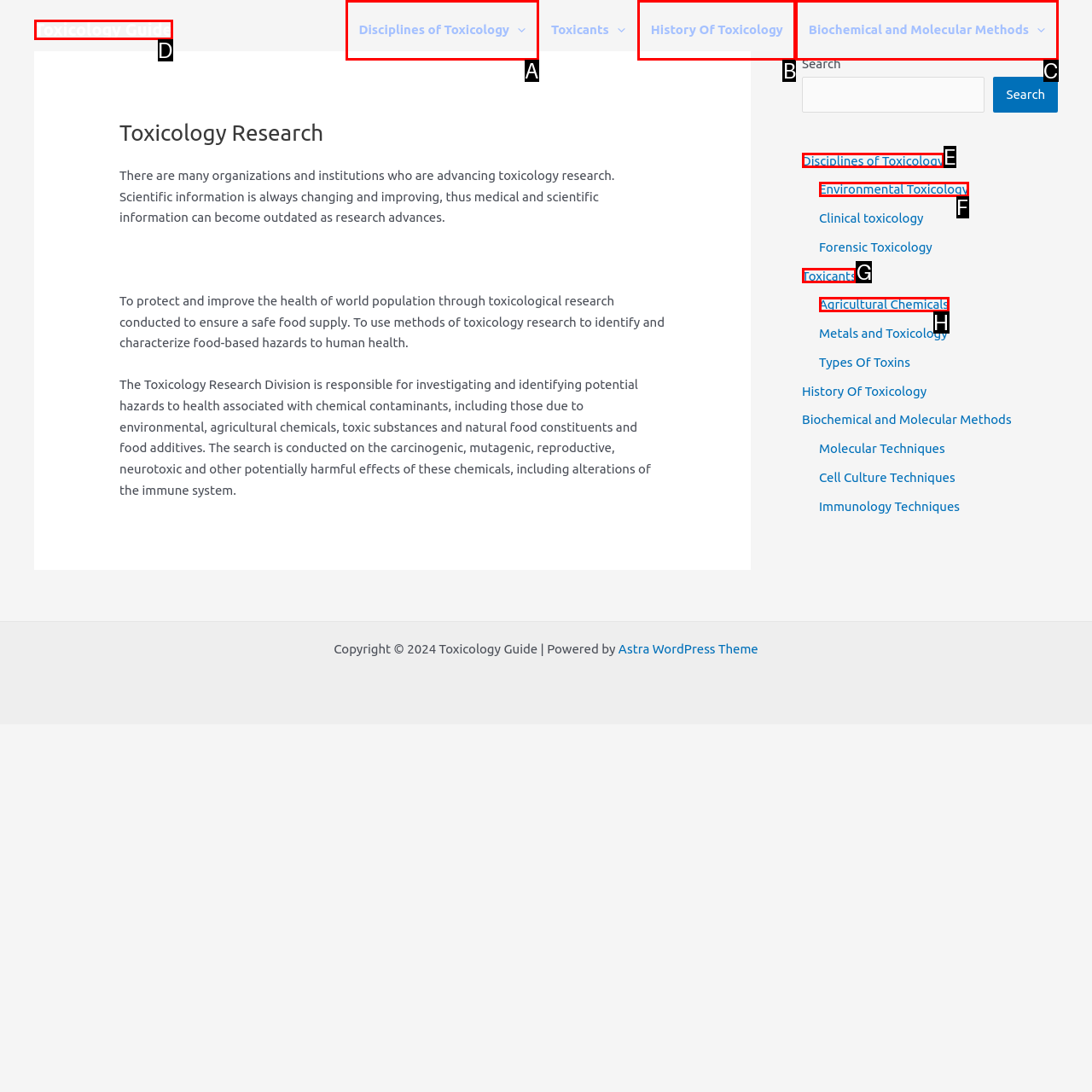Indicate the HTML element that should be clicked to perform the task: Toggle the 'Disciplines of Toxicology' menu Reply with the letter corresponding to the chosen option.

A